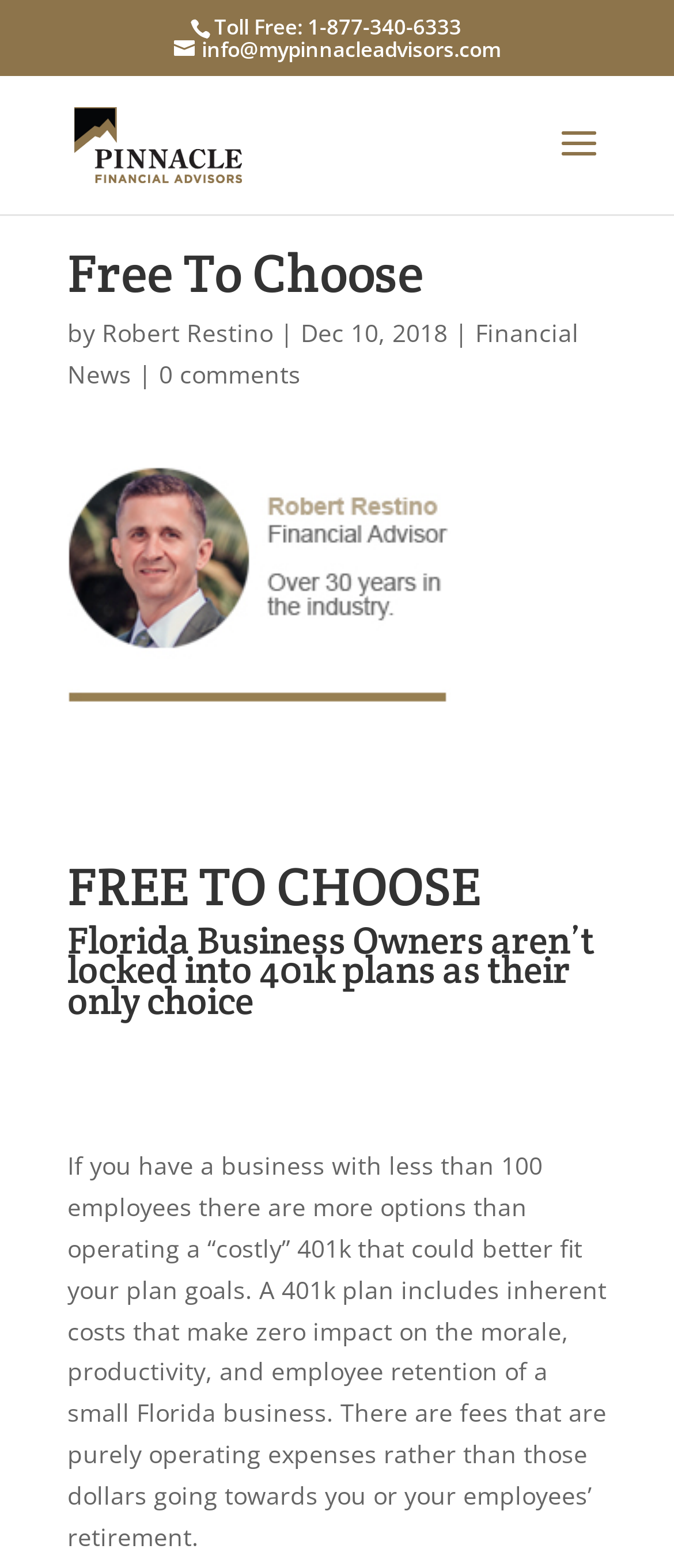From the element description: "Robert Restino", extract the bounding box coordinates of the UI element. The coordinates should be expressed as four float numbers between 0 and 1, in the order [left, top, right, bottom].

[0.151, 0.202, 0.405, 0.223]